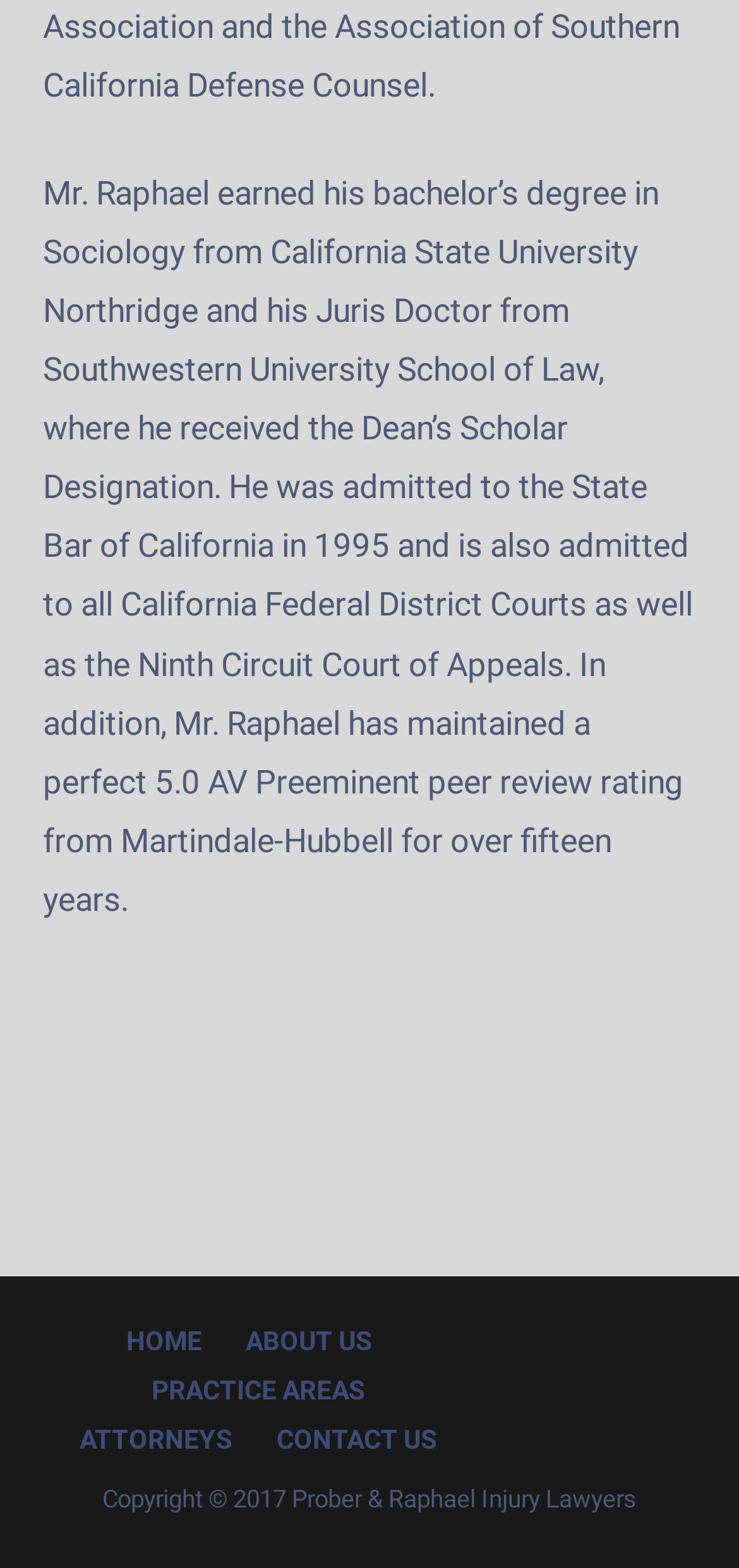What is Mr. Raphael's degree in?
From the image, respond using a single word or phrase.

Sociology